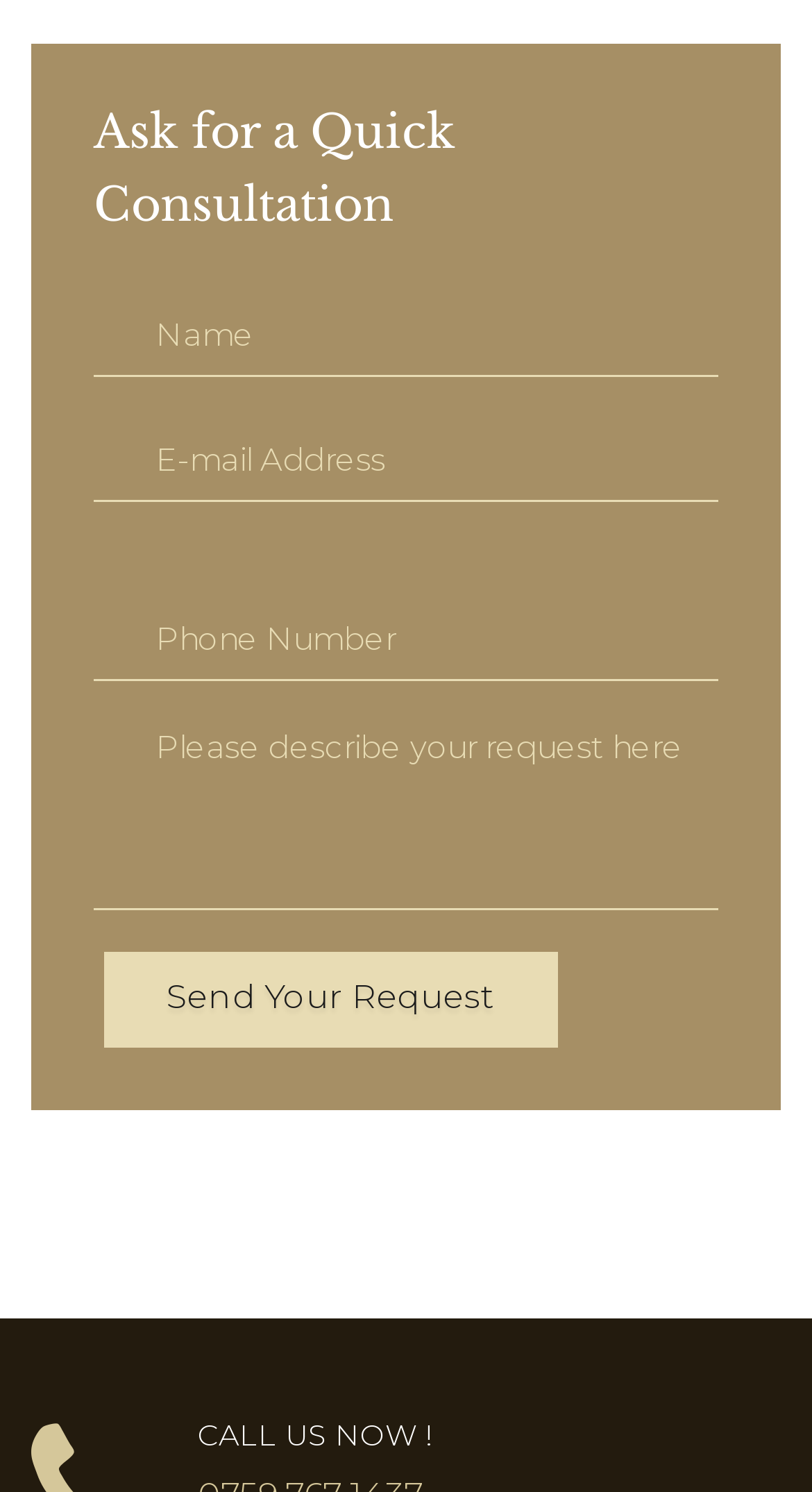What is the required information to submit the form?
Based on the image, respond with a single word or phrase.

Name, Email, Description